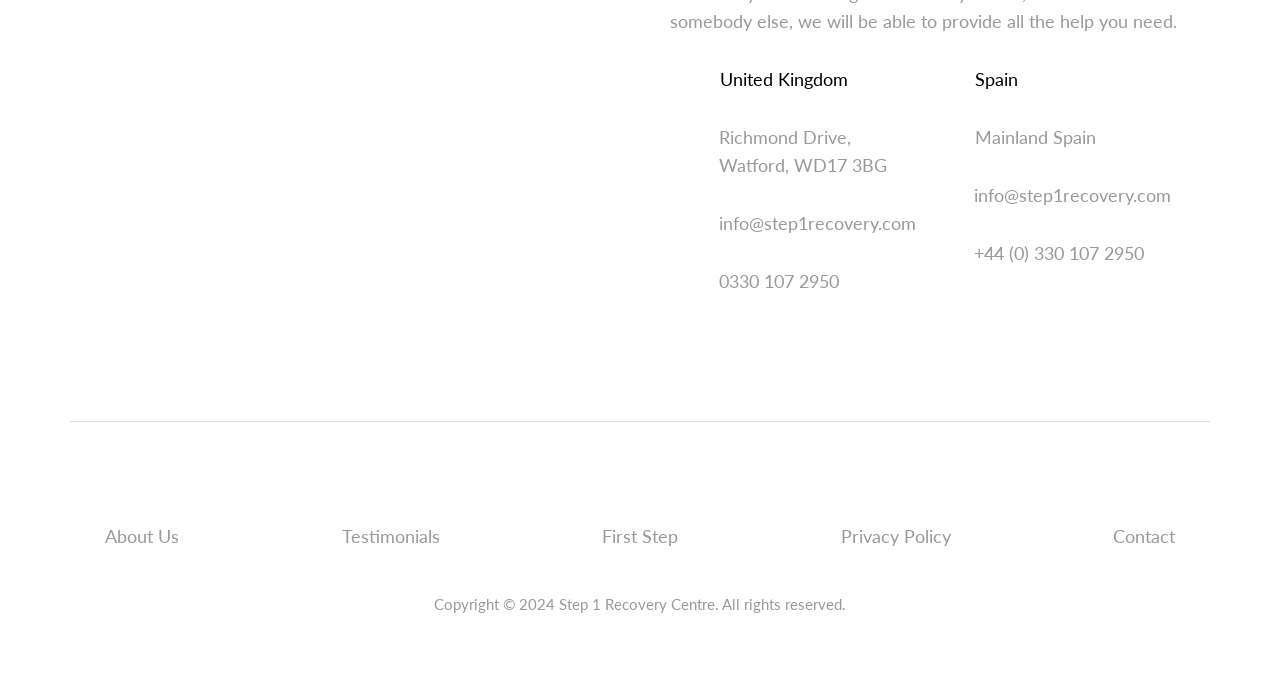Identify the bounding box coordinates of the region that should be clicked to execute the following instruction: "Get in touch with the UK office".

[0.562, 0.397, 0.711, 0.438]